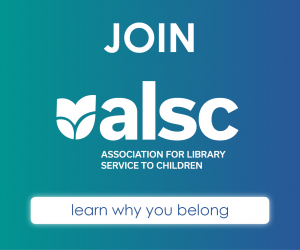Describe all the elements visible in the image meticulously.

The image promotes membership in the Association for Library Service to Children (ALSC). It features a visually appealing gradient background transitioning from green to blue, inviting viewers to take action. The text "JOIN" is prominently displayed at the top in a bold, white font, emphasizing the call to action. Below, the ALSC logo, represented by a stylized flower, reinforces the organization's focus on children’s library services. At the bottom, a button reads "learn why you belong," encouraging potential members to discover the benefits of joining ALSC and emphasizing community and support for children's literacy and library initiatives.